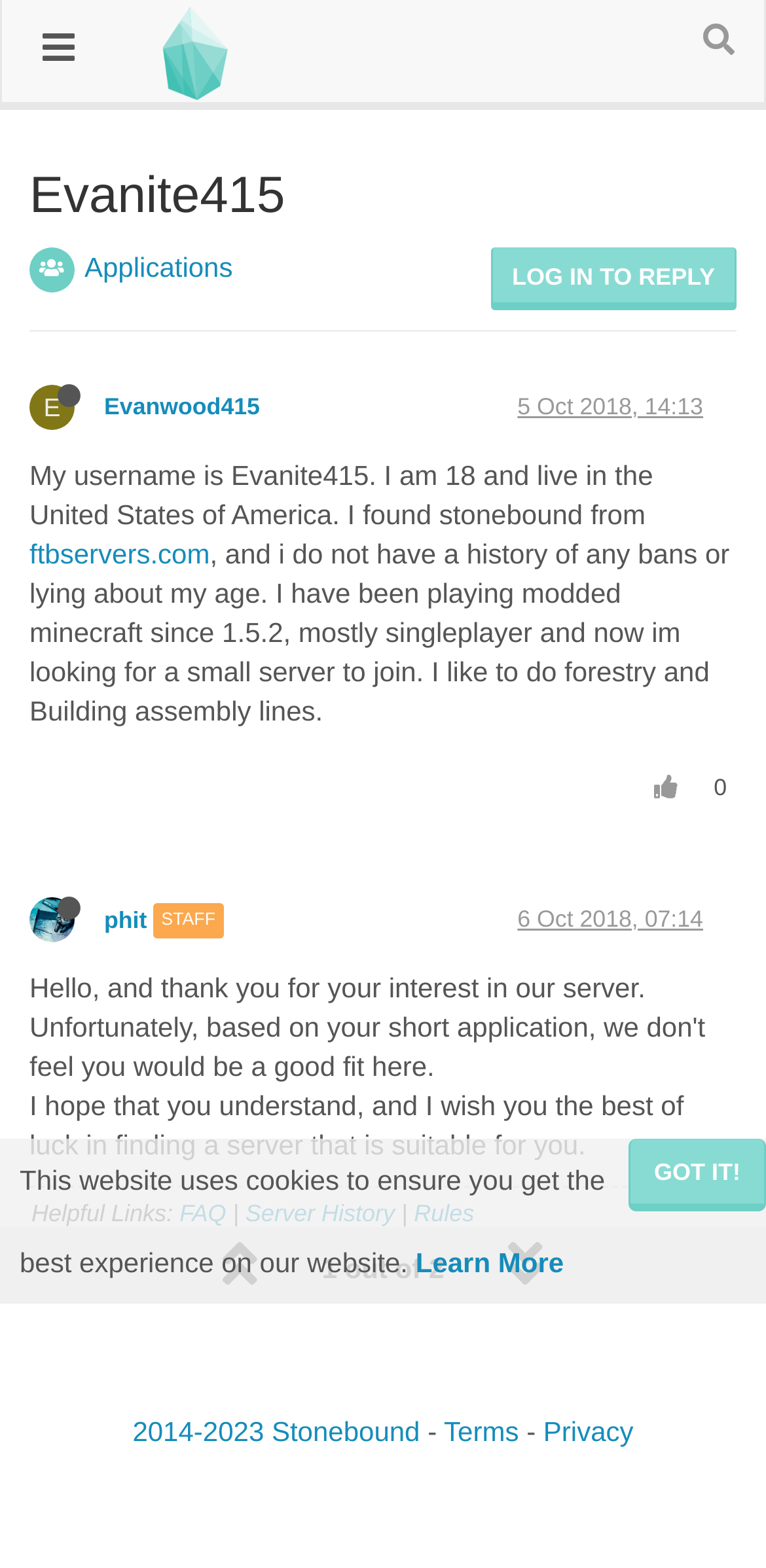Determine the bounding box coordinates for the region that must be clicked to execute the following instruction: "Log in to reply".

[0.64, 0.158, 0.962, 0.198]